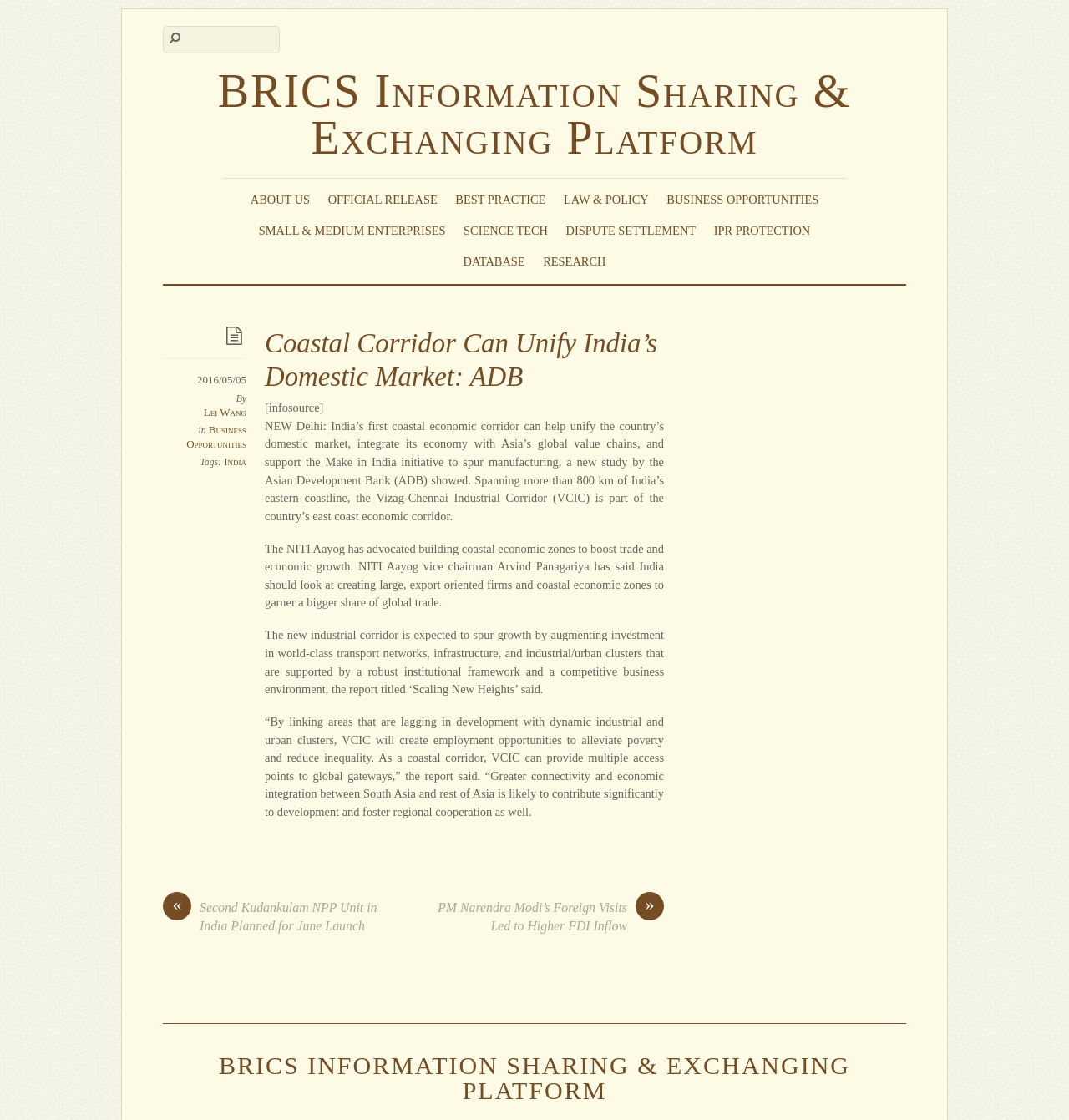Extract the bounding box coordinates for the UI element described by the text: "Law & Policy". The coordinates should be in the form of [left, top, right, bottom] with values between 0 and 1.

[0.523, 0.167, 0.611, 0.19]